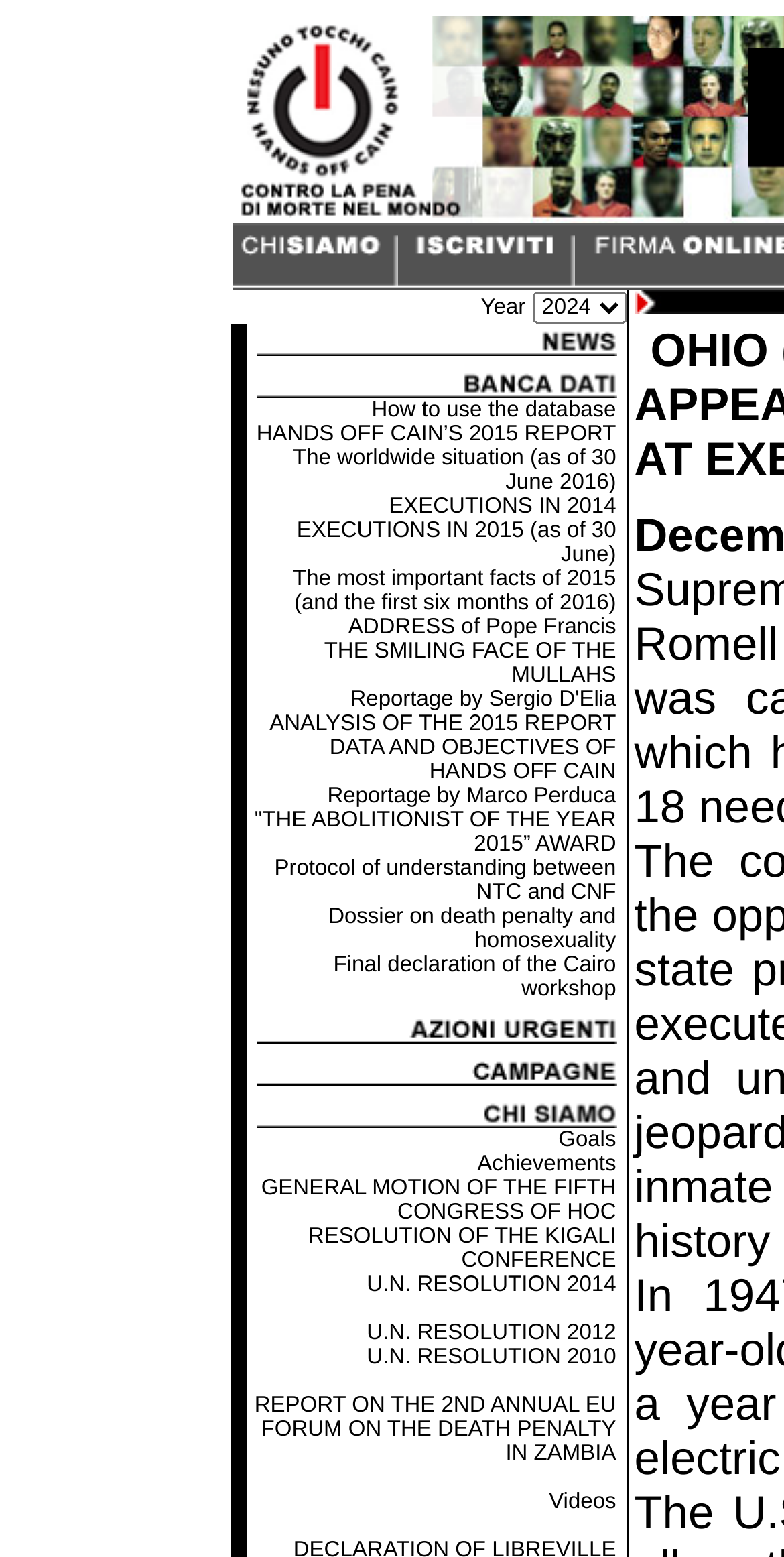Identify the bounding box coordinates of the clickable section necessary to follow the following instruction: "Visit the homepage". The coordinates should be presented as four float numbers from 0 to 1, i.e., [left, top, right, bottom].

None